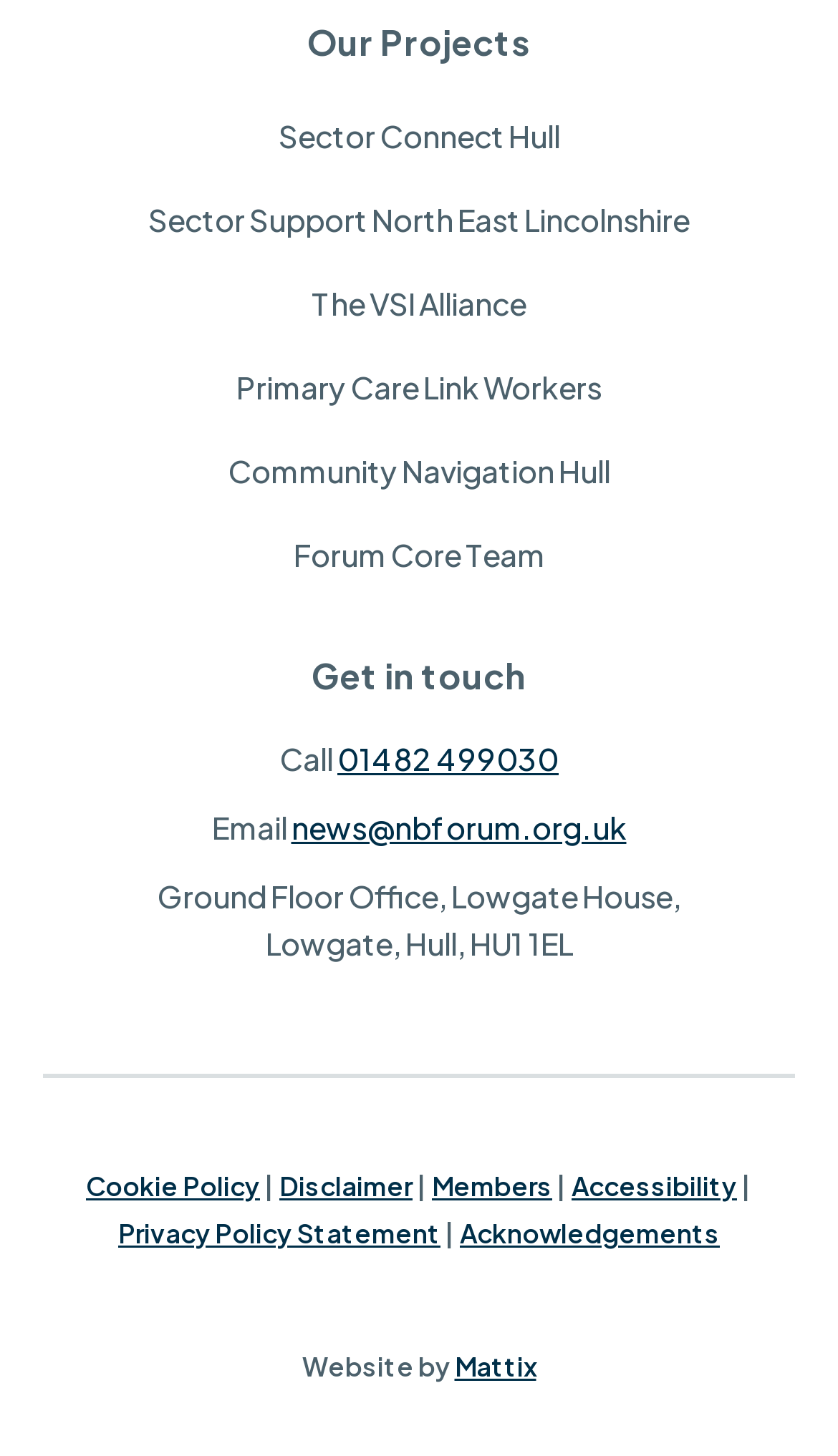Give a short answer to this question using one word or a phrase:
What is the address of the organization?

Lowgate House, Lowgate, Hull, HU1 1EL